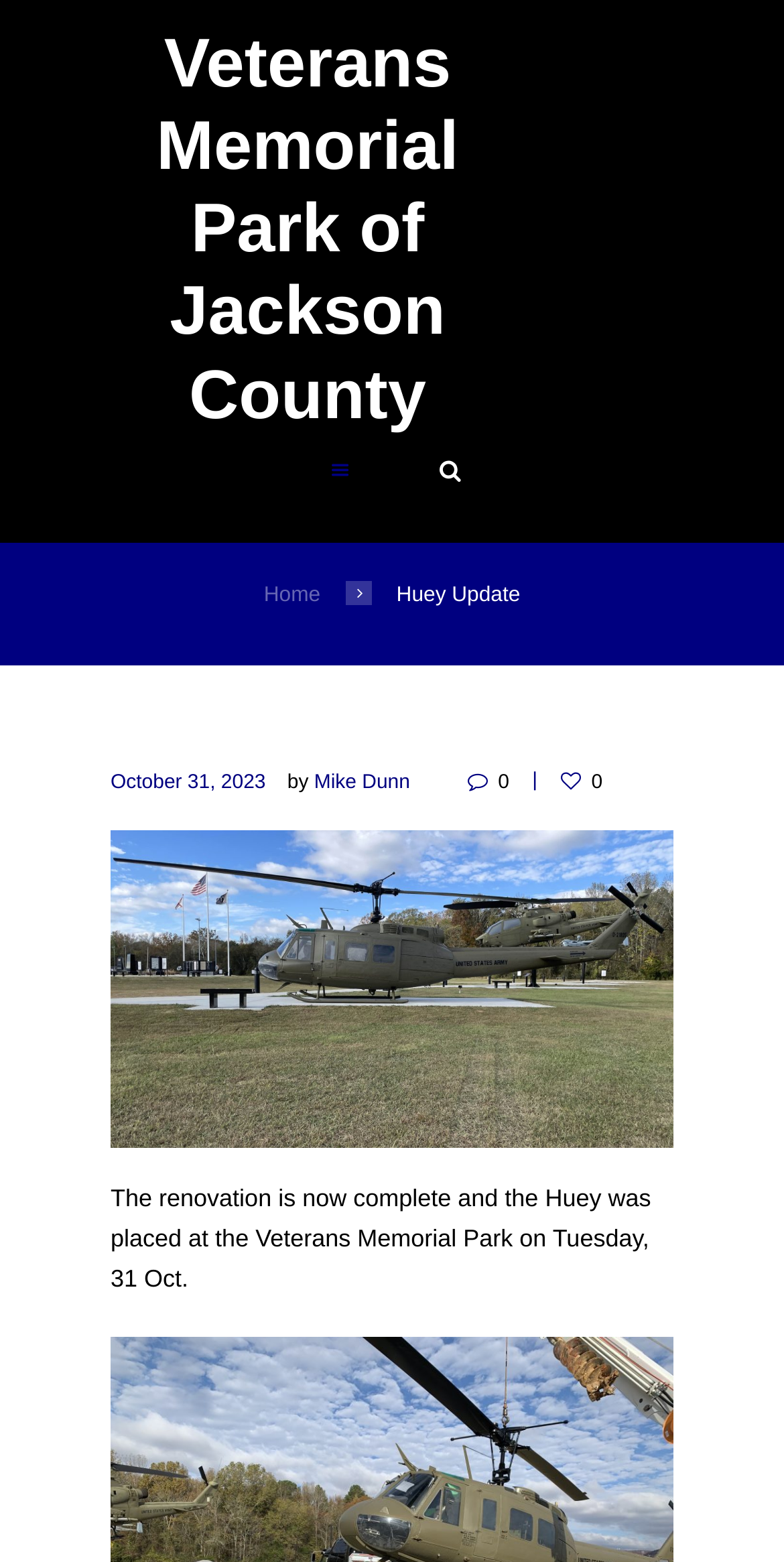Please determine the bounding box of the UI element that matches this description: October 31, 2023. The coordinates should be given as (top-left x, top-left y, bottom-right x, bottom-right y), with all values between 0 and 1.

[0.141, 0.495, 0.339, 0.509]